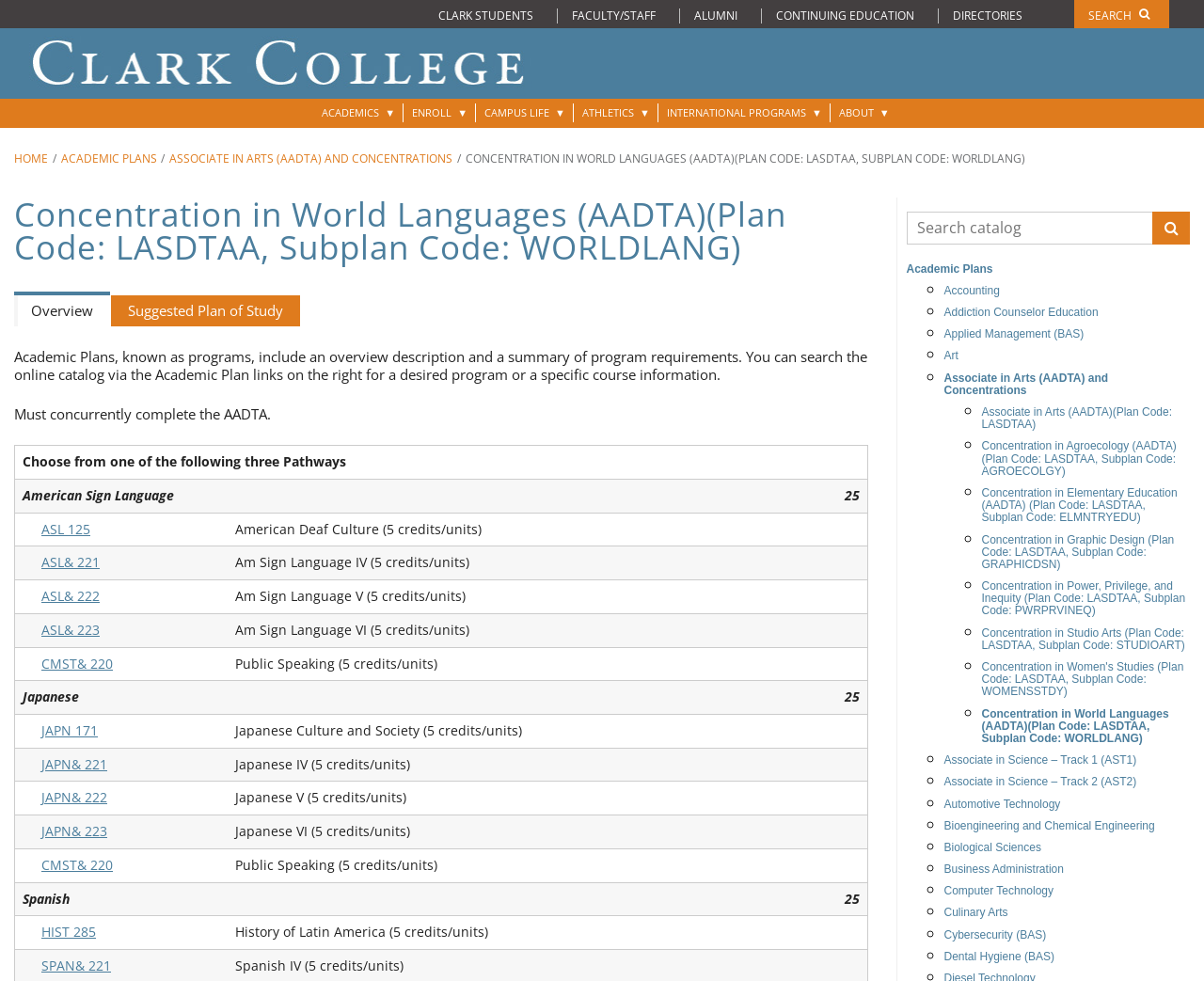Kindly determine the bounding box coordinates of the area that needs to be clicked to fulfill this instruction: "Go to the Clark College homepage".

[0.012, 0.029, 0.452, 0.102]